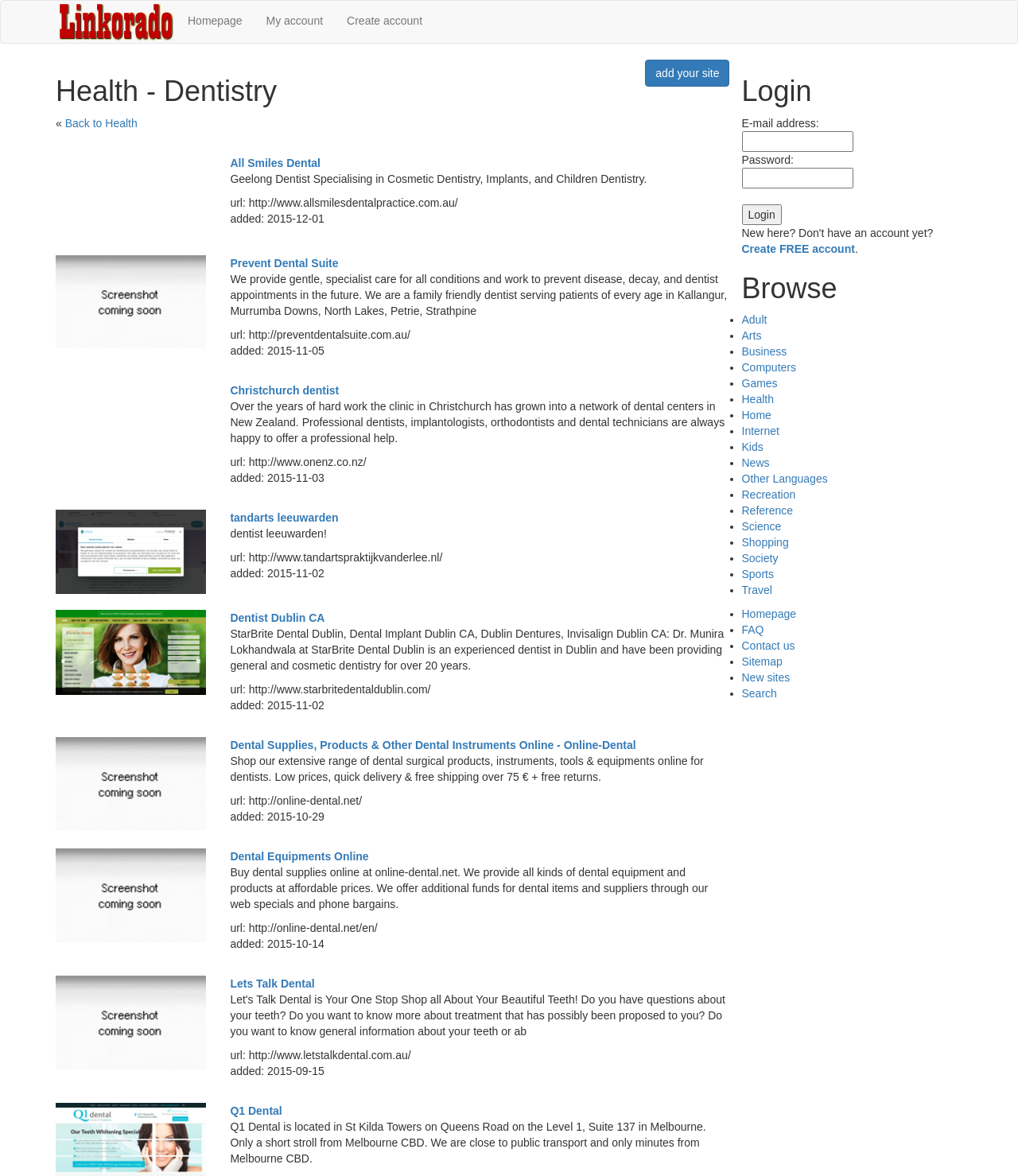Identify the bounding box coordinates necessary to click and complete the given instruction: "click on the 'Create account' link".

[0.329, 0.001, 0.427, 0.034]